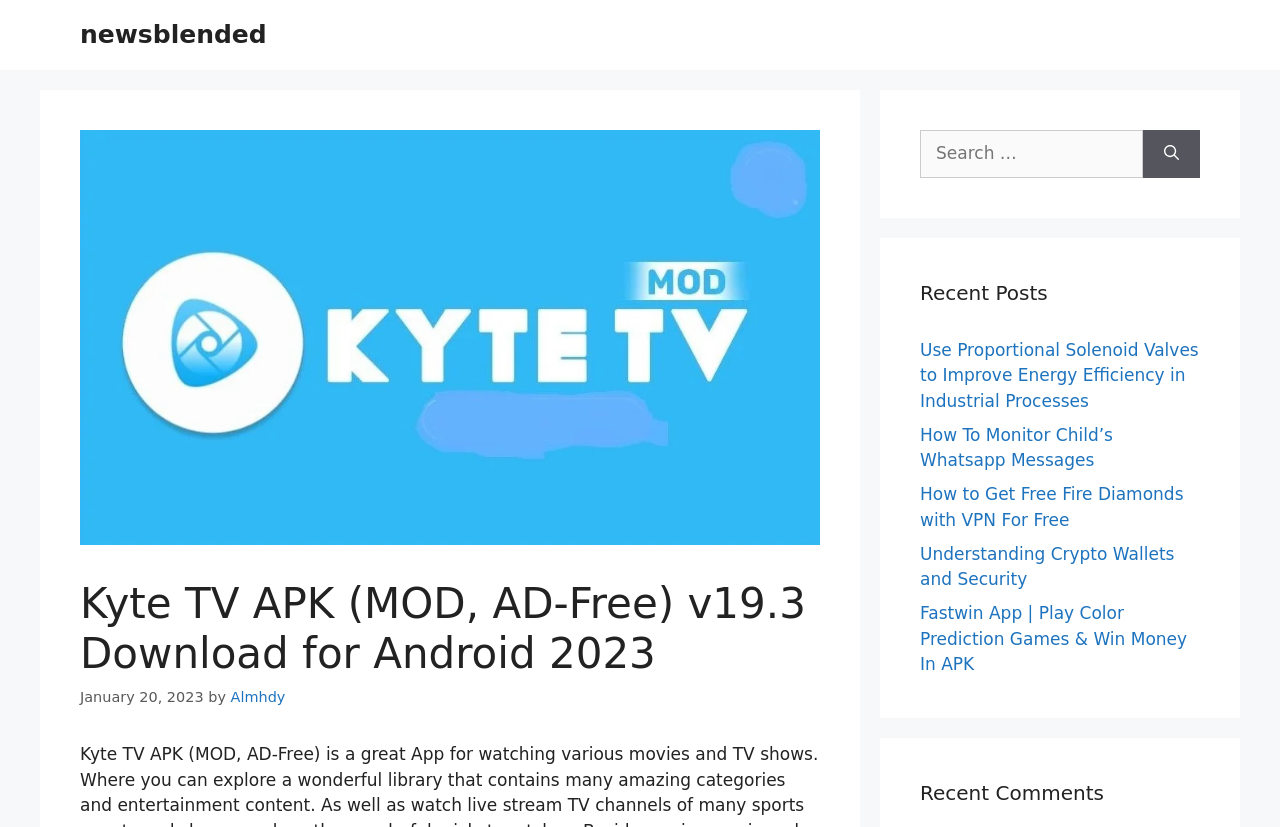Specify the bounding box coordinates for the region that must be clicked to perform the given instruction: "Click on the newsblended link".

[0.062, 0.024, 0.208, 0.059]